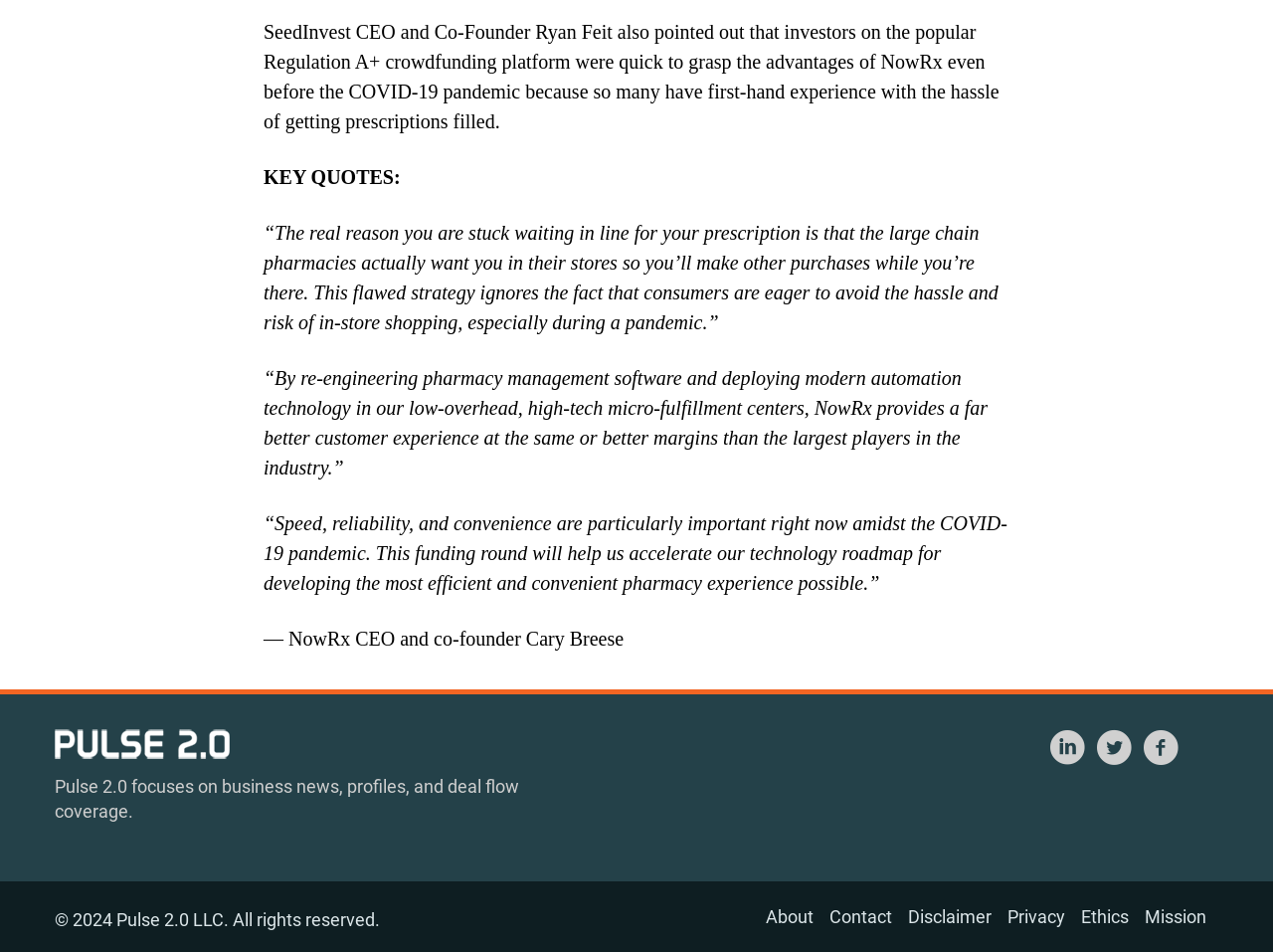Using a single word or phrase, answer the following question: 
What is the year of copyright for Pulse 2.0 LLC?

2024